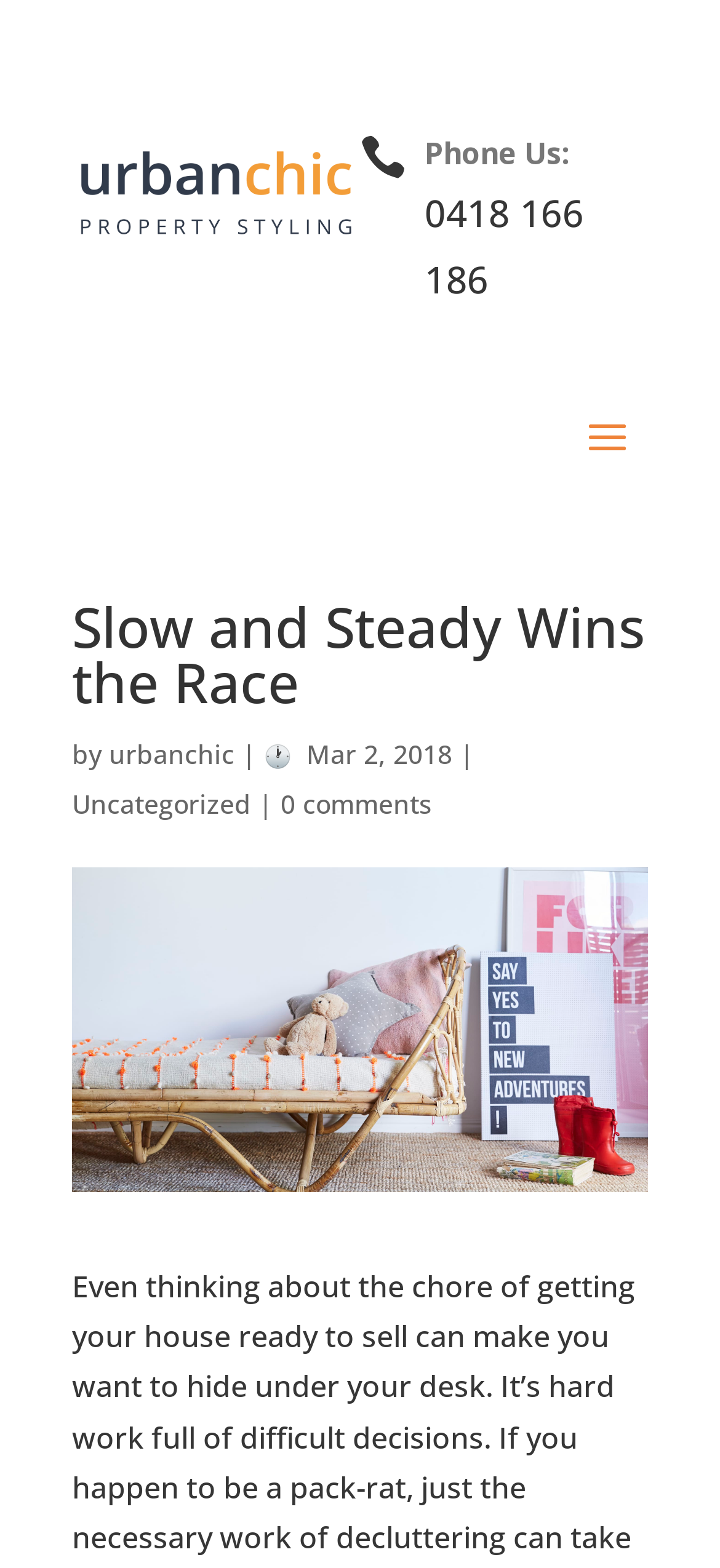Analyze the image and provide a detailed answer to the question: What is the date of the article?

I found the date by looking at the element that says 'Mar 2, 2018' which is located below the heading 'Slow and Steady Wins the Race'.